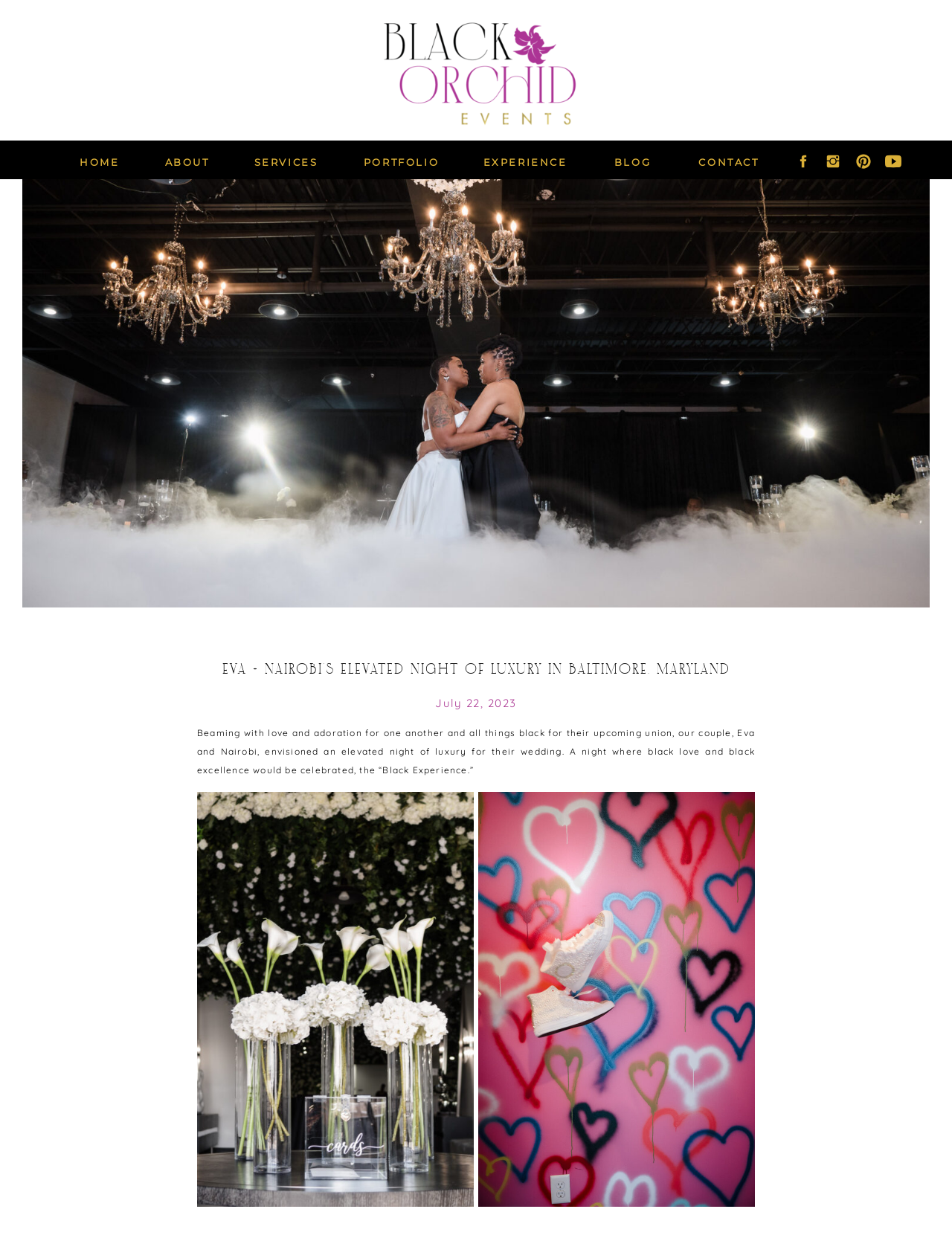Please identify the primary heading of the webpage and give its text content.

EVA + NAIROBI’S ELEVATED NIGHT OF LUXURY IN BALTIMORE, MARYLAND